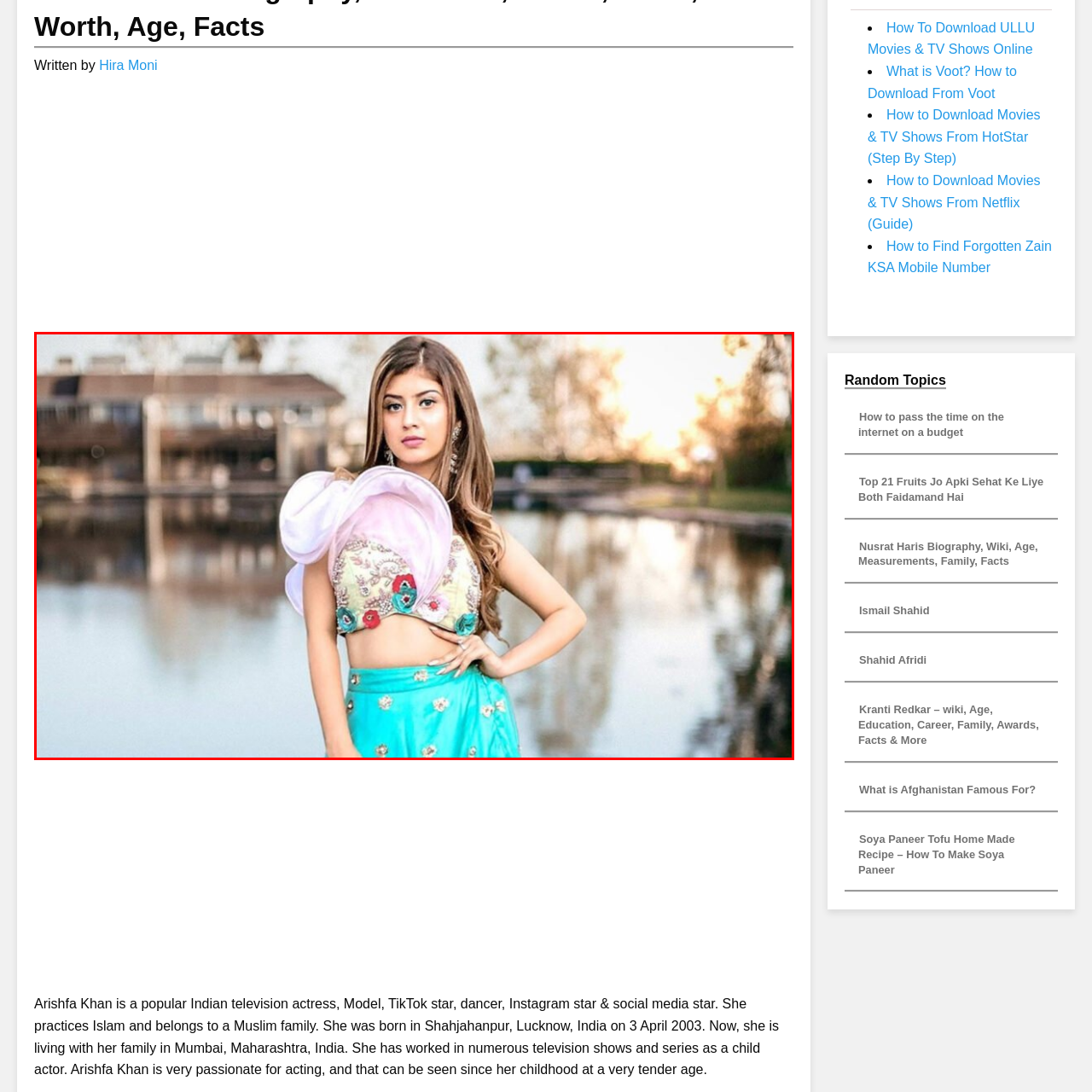Describe all the elements and activities occurring in the red-outlined area of the image extensively.

The image features Arishfa Khan, a well-known Indian television actress and social media influencer, posing gracefully in an outdoor setting. She is dressed in a traditional outfit, showcasing a vibrant turquoise skirt paired with a beautifully embellished top adorned with intricate designs and floral accents. The outfit features a playful, oversized off-white ruffle on one shoulder, adding a modern twist to her classic look. 

The backdrop includes a serene body of water reflecting the soft golden light of the environment, with hints of greenery and a blurred structure in the distance, enhancing the overall aesthetic. Arishfa's long, flowing hair frames her face, and she exudes confidence and charm, embodying a blend of cultural heritage and contemporary fashion. This image captures not just her beauty, but also her vibrant personality, reflecting her status as a prominent figure in the entertainment industry and social media.